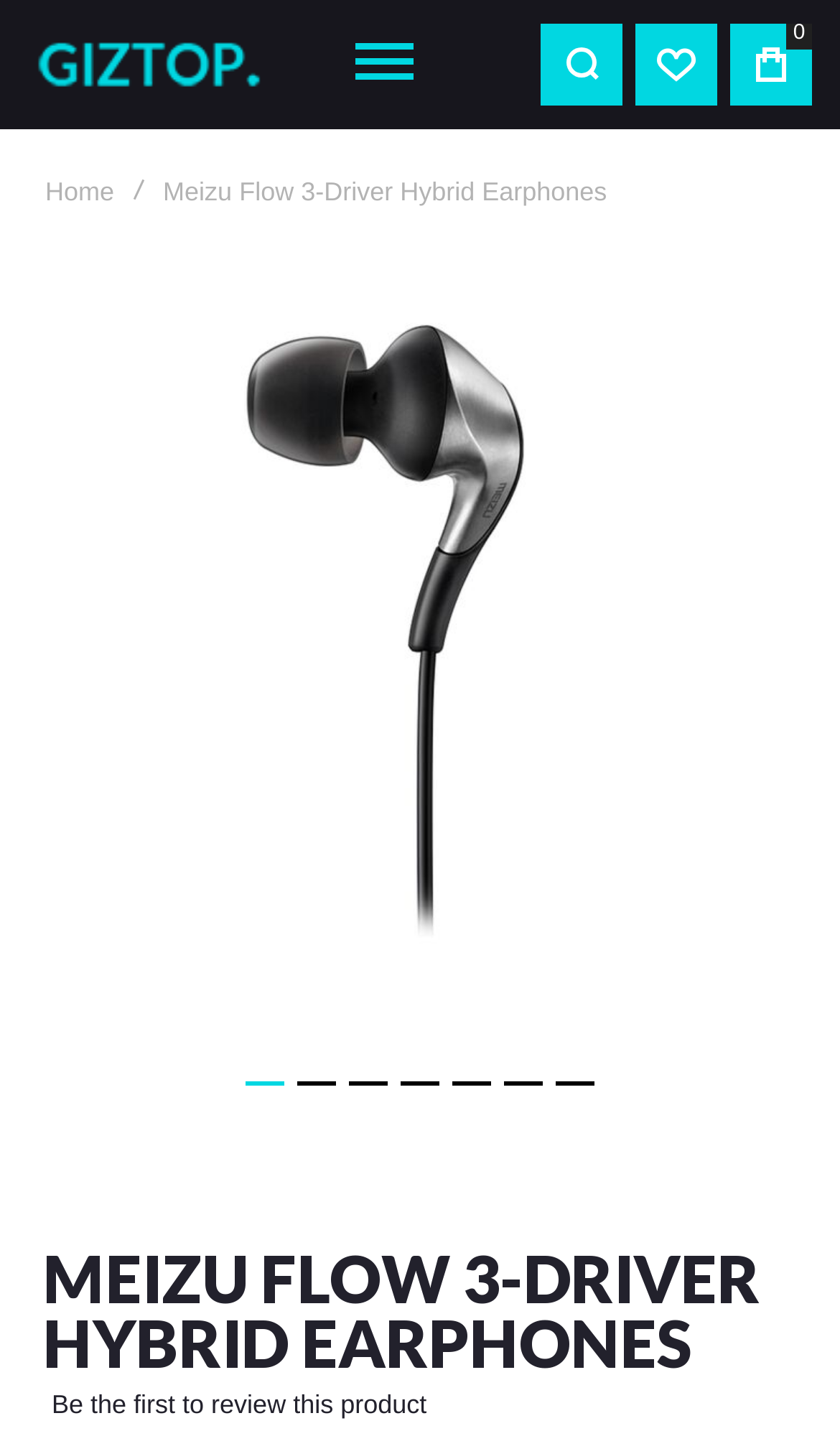Determine the bounding box coordinates for the UI element with the following description: "aria-label="Meizu Flow 3-Driver Hybrid Earphones"". The coordinates should be four float numbers between 0 and 1, represented as [left, top, right, bottom].

[0.592, 0.735, 0.654, 0.78]